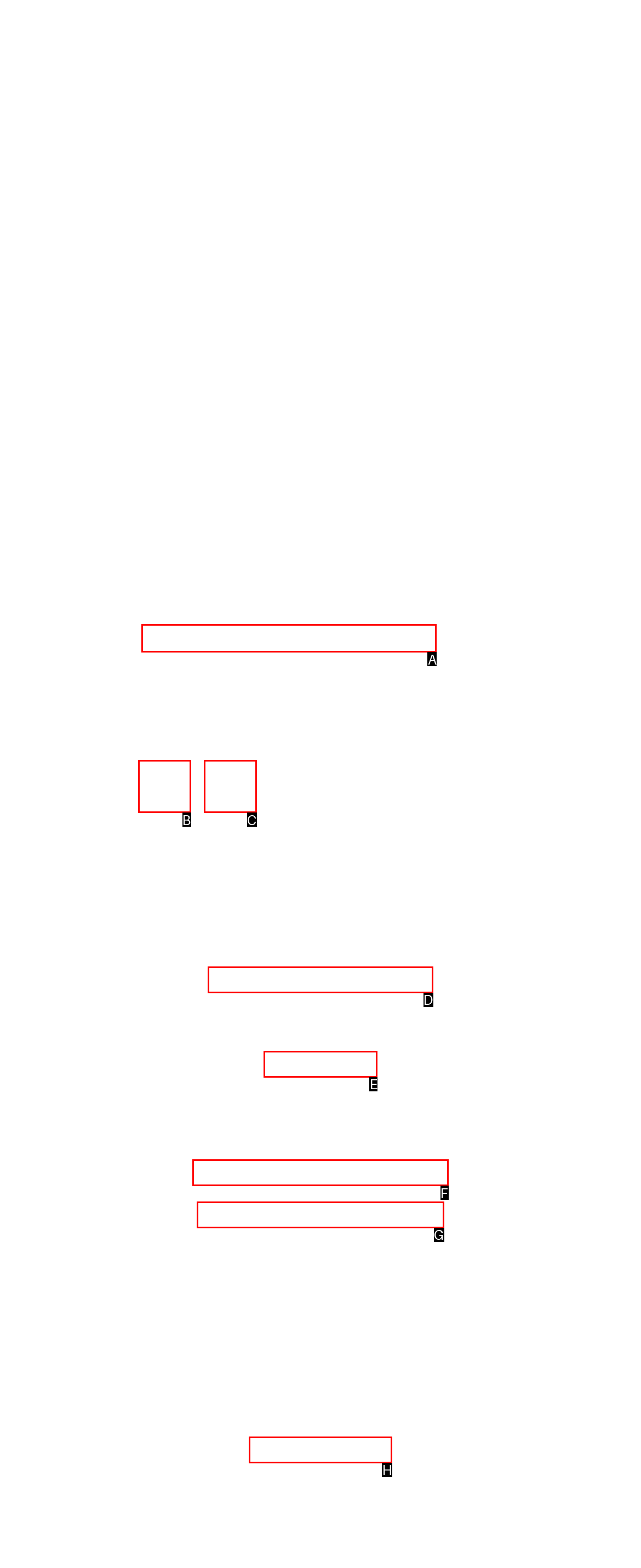Determine the HTML element to be clicked to complete the task: Call the toll-free number. Answer by giving the letter of the selected option.

A